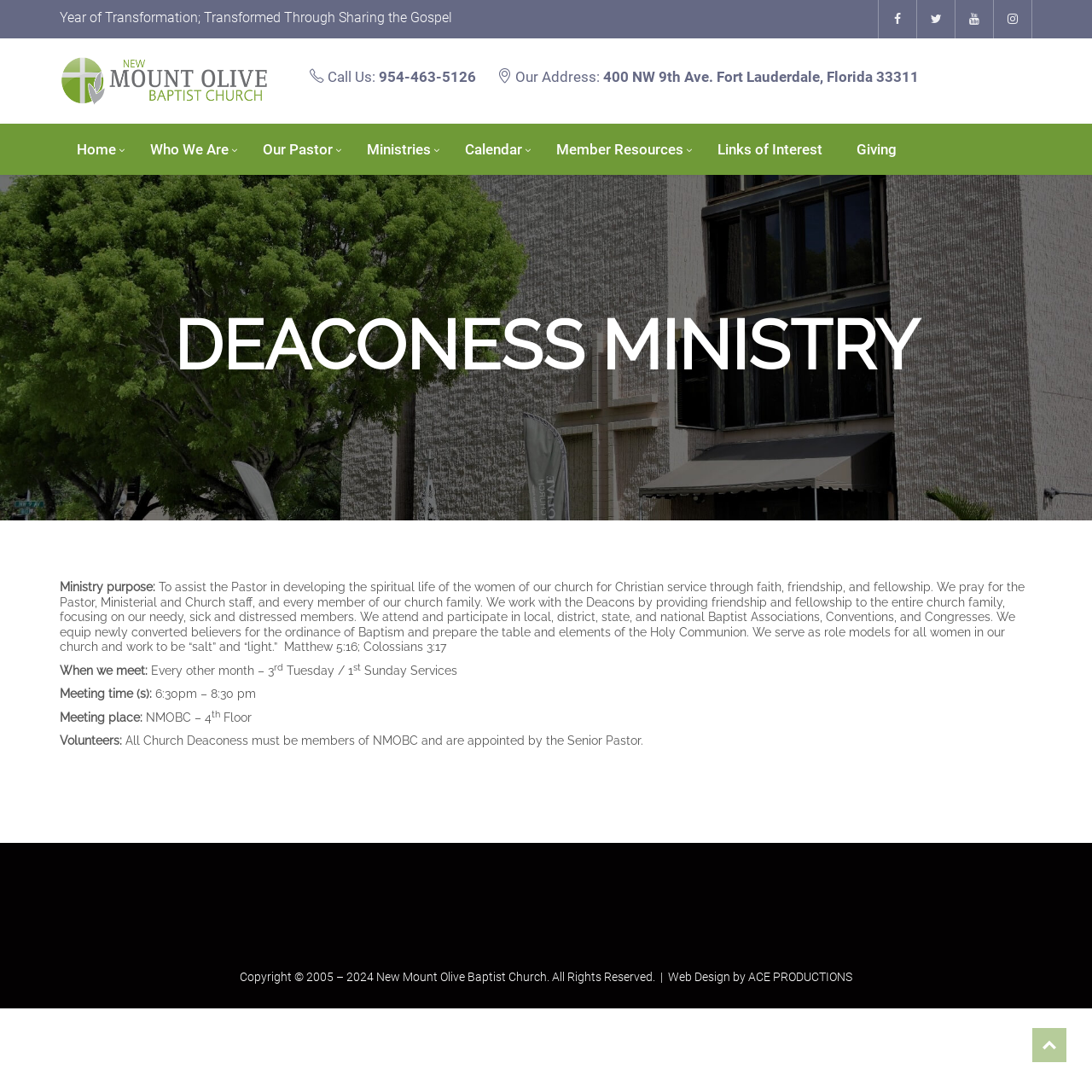Please determine the bounding box coordinates, formatted as (top-left x, top-left y, bottom-right x, bottom-right y), with all values as floating point numbers between 0 and 1. Identify the bounding box of the region described as: Terms of use

None